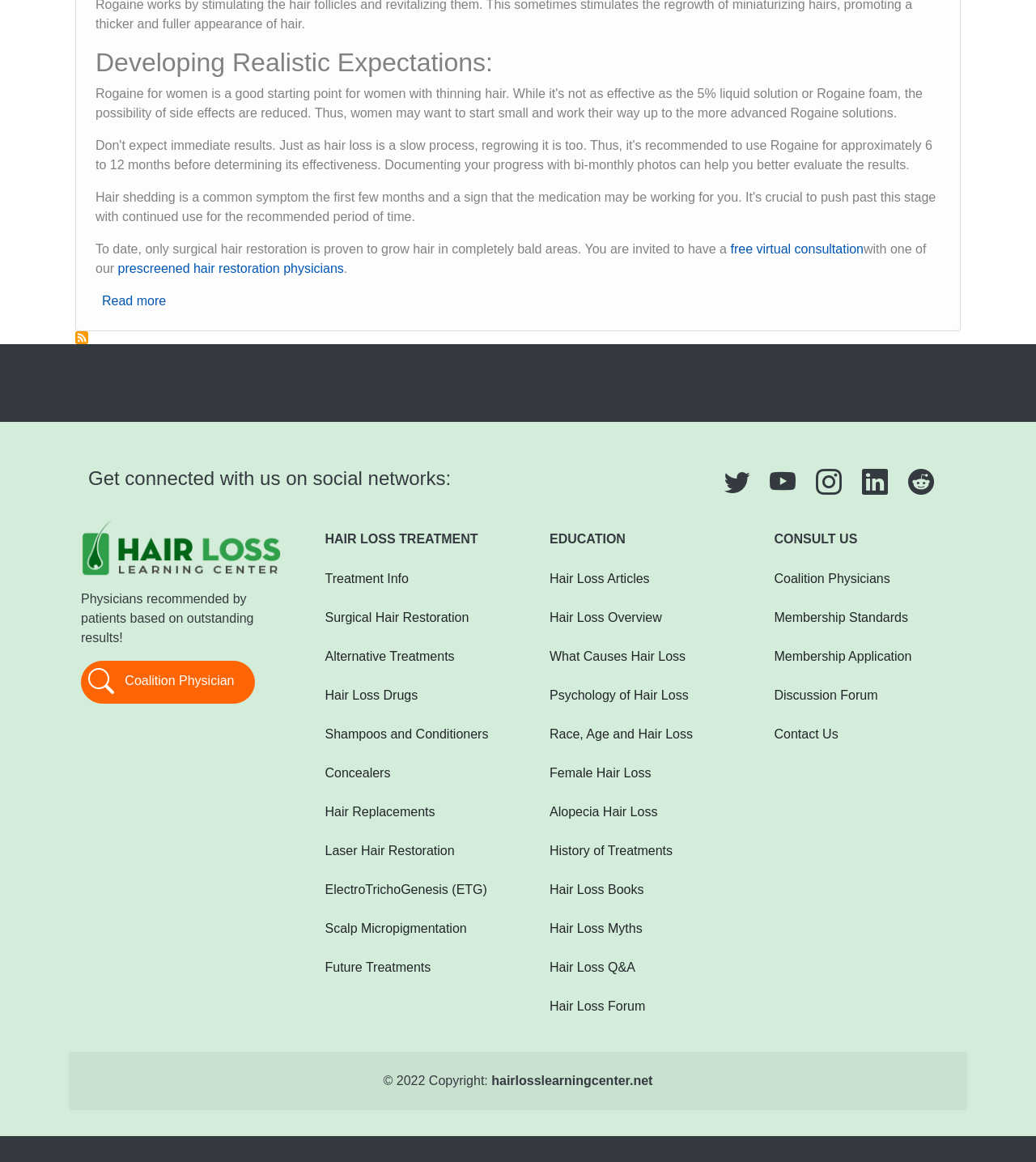What is the copyright year of the website?
Use the image to give a comprehensive and detailed response to the question.

The webpage has a footer section with the text '© 2022 Copyright:', indicating that the copyright year of the website is 2022.